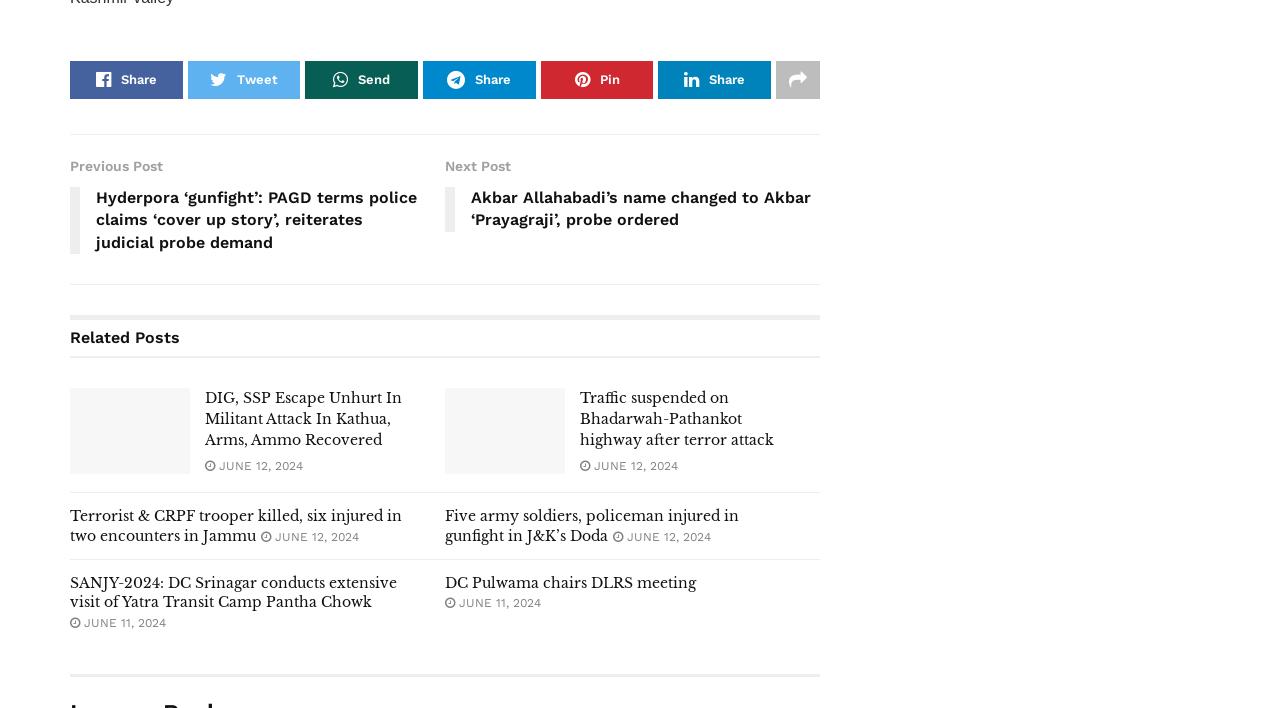What is the topic of the articles on this webpage?
Provide a comprehensive and detailed answer to the question.

The articles on this webpage have headings such as 'Hyderpora ‘gunfight’: PAGD terms police claims ‘cover up story’, reiterates judicial probe demand' and 'Five army soldiers, policeman injured in gunfight in J&K’s Doda', which suggest that the topic of the articles is news, specifically related to events and incidents in Jammu and Kashmir.